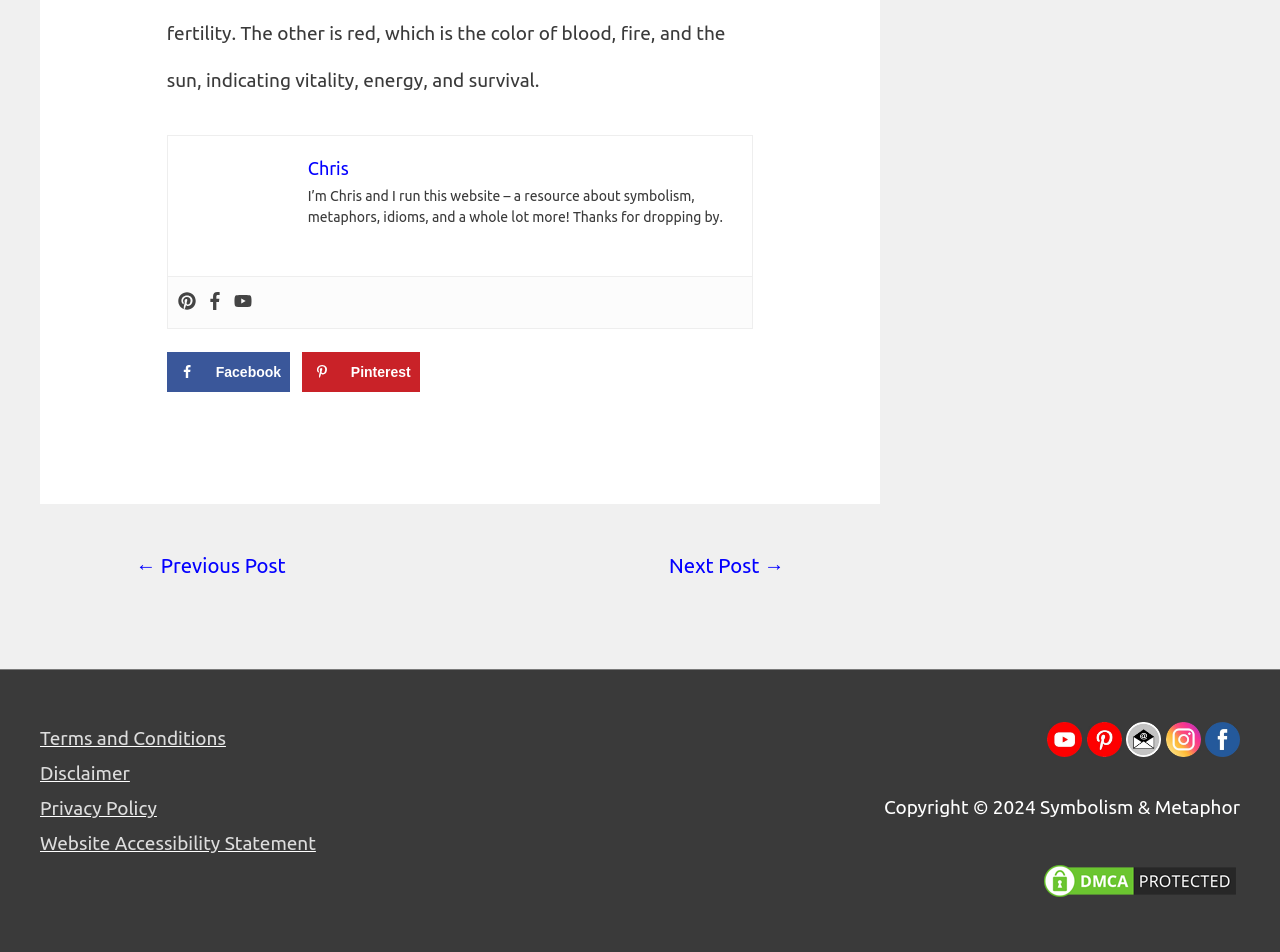Please provide a one-word or short phrase answer to the question:
What is the name of the website?

Symbolism & Metaphor